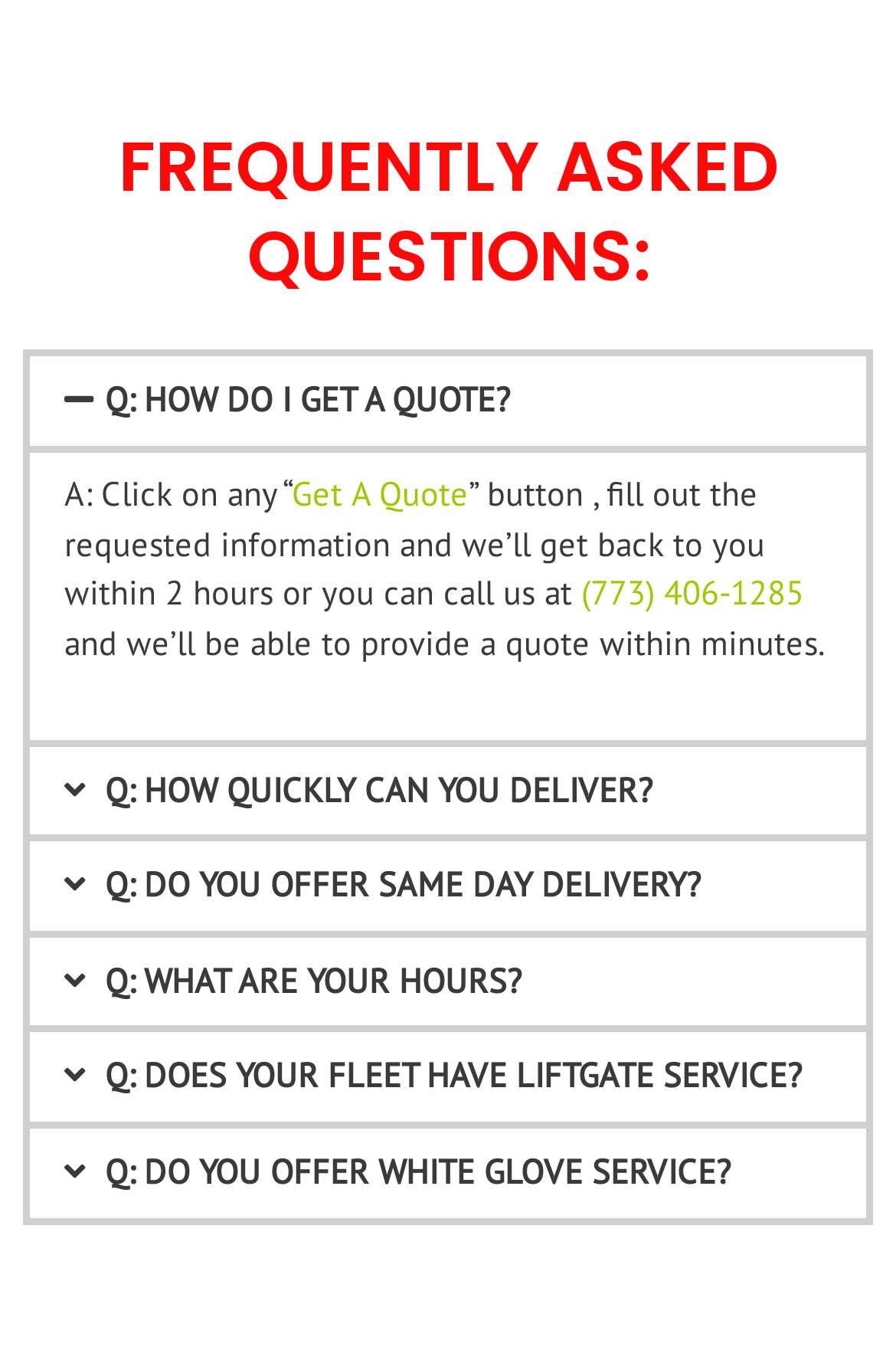Identify the bounding box for the described UI element. Provide the coordinates in (top-left x, top-left y, bottom-right x, bottom-right y) format with values ranging from 0 to 1: Q: WHAT ARE YOUR HOURS?

[0.117, 0.703, 0.583, 0.735]